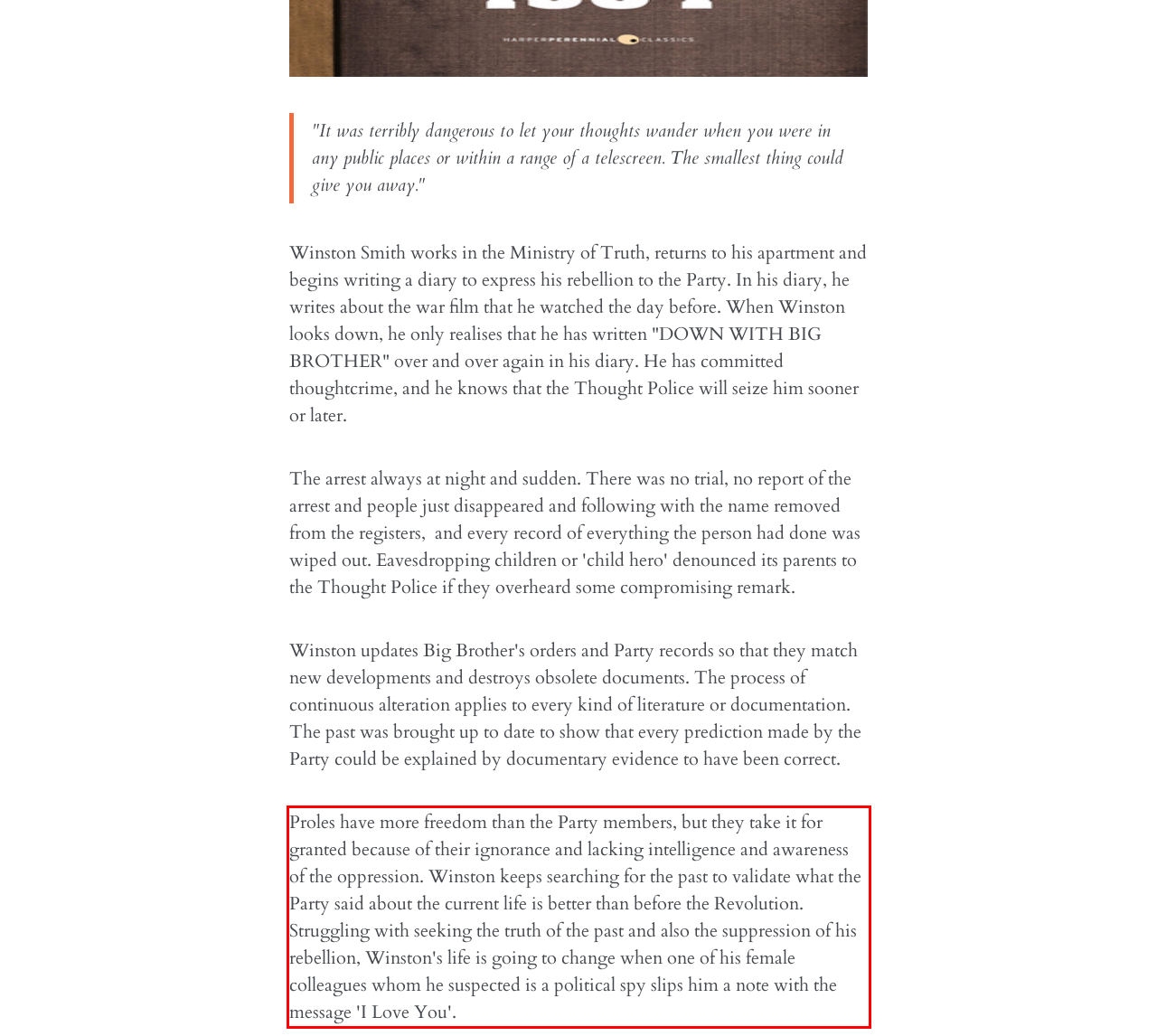Please recognize and transcribe the text located inside the red bounding box in the webpage image.

Proles have more freedom than the Party members, but they take it for granted because of their ignorance and lacking intelligence and awareness of the oppression. Winston keeps searching for the past to validate what the Party said about the current life is better than before the Revolution. Struggling with seeking the truth of the past and also the suppression of his rebellion, Winston's life is going to change when one of his female colleagues whom he suspected is a political spy slips him a note with the message 'I Love You'.